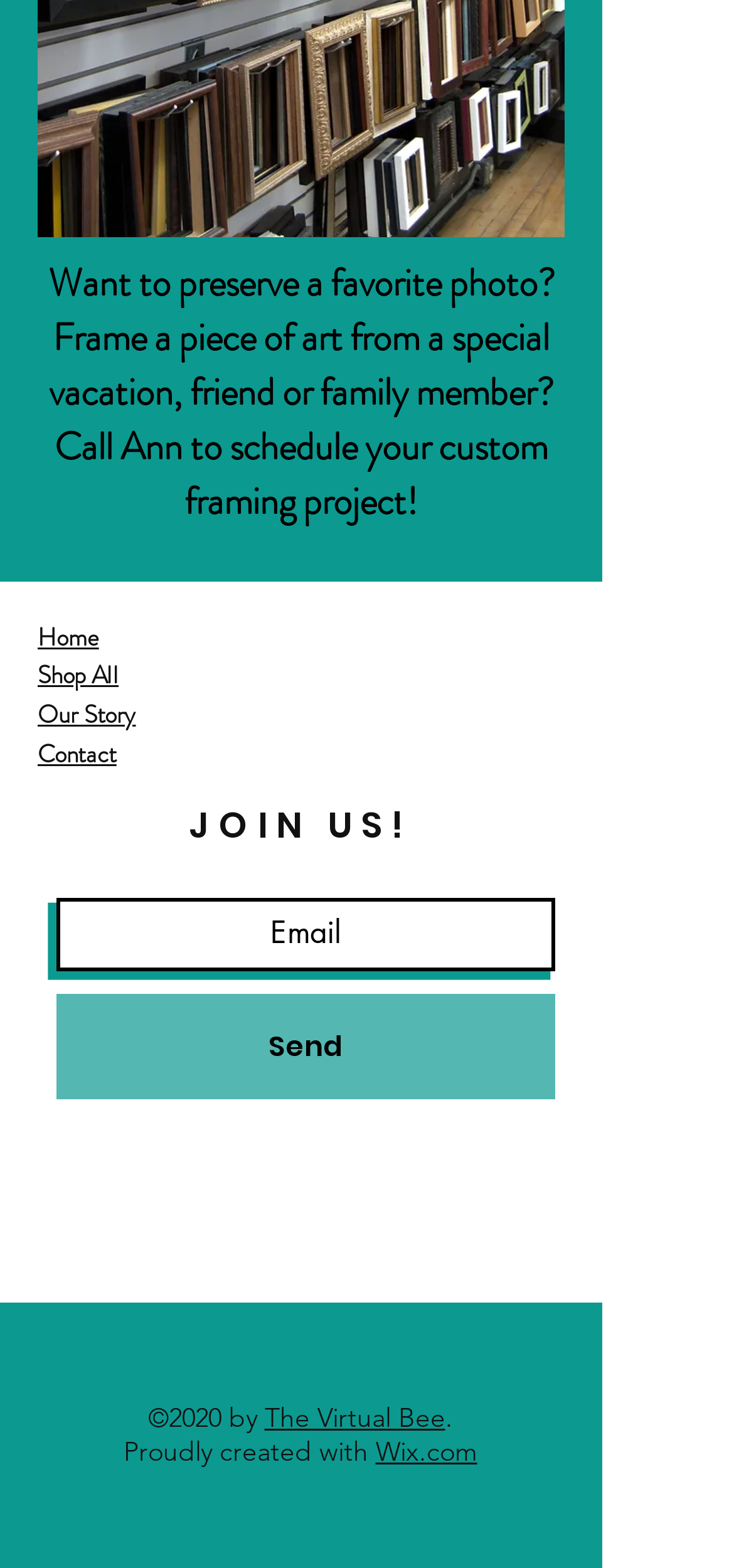What is the business name of the custom framing service?
Answer briefly with a single word or phrase based on the image.

Indigo Swan